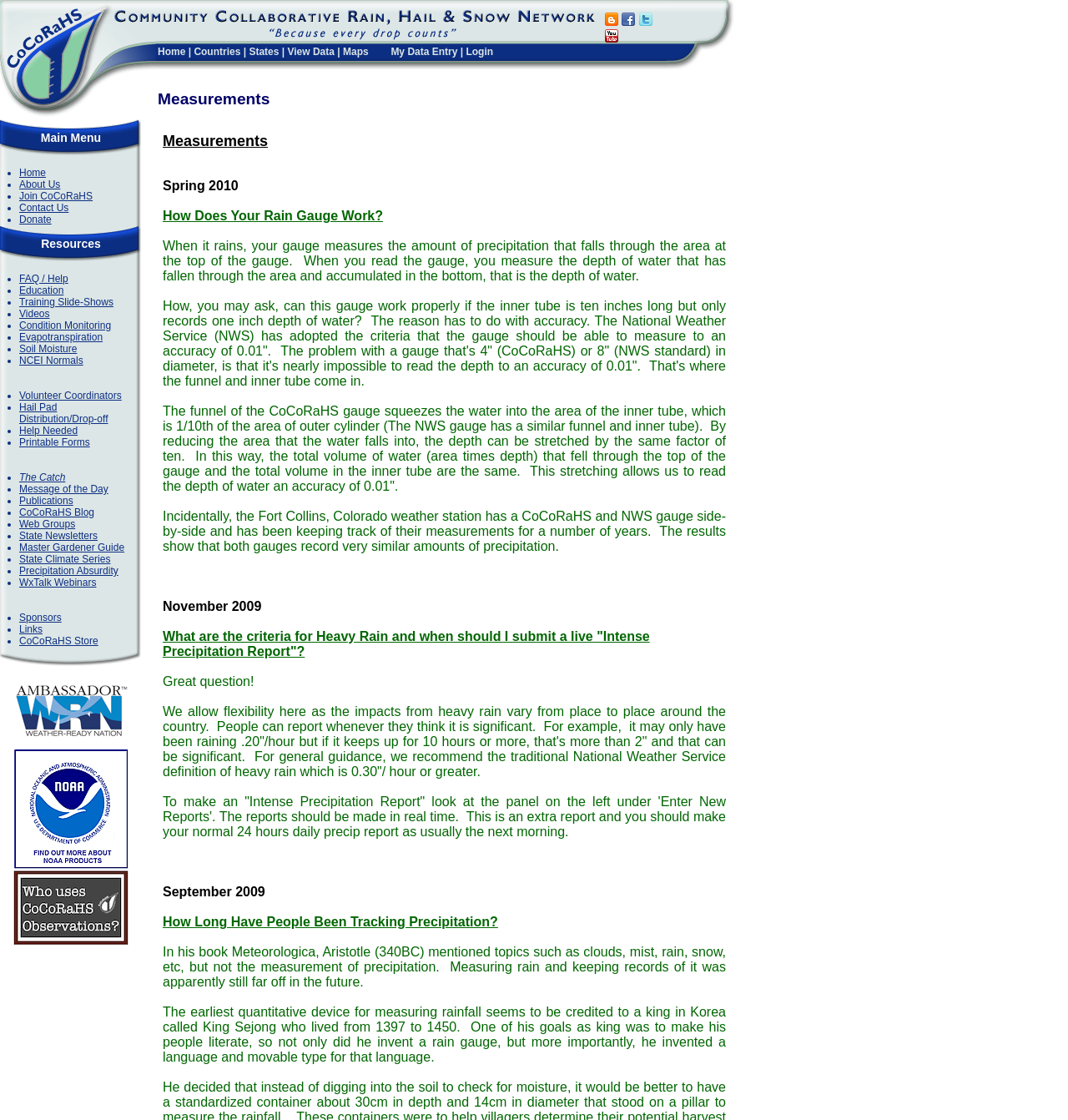Find the bounding box coordinates for the element described here: "Precipitation Absurdity".

[0.018, 0.504, 0.111, 0.515]